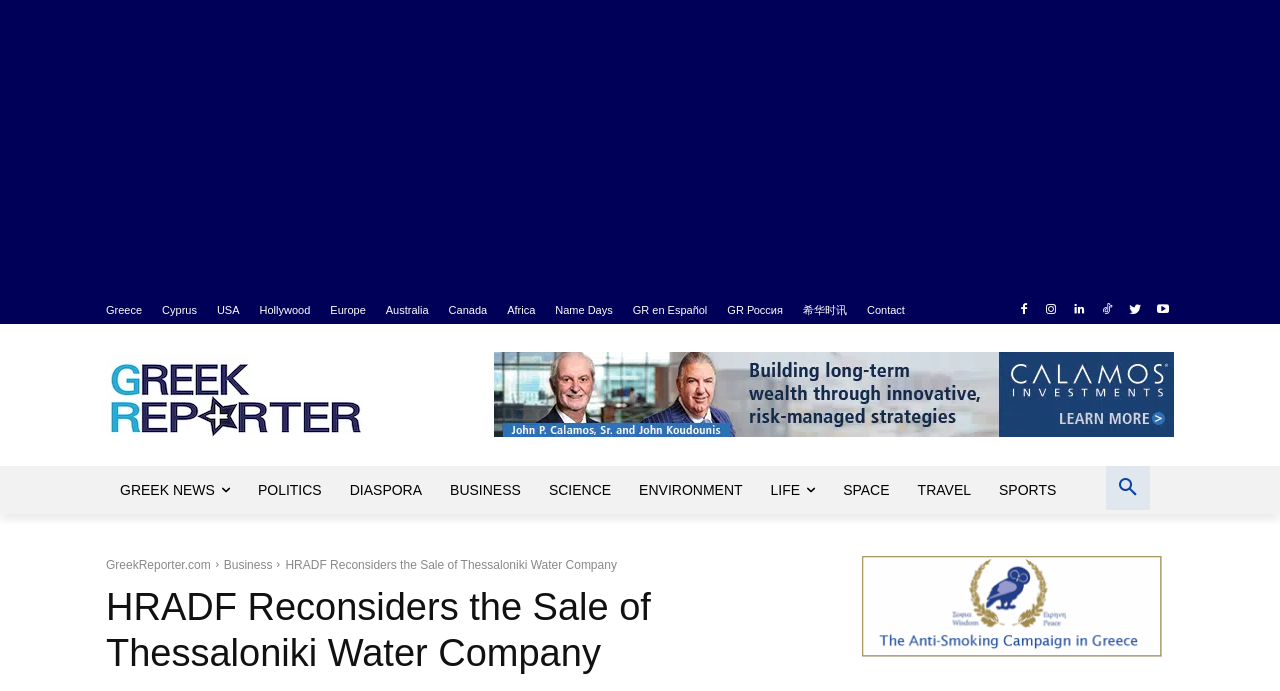Bounding box coordinates are given in the format (top-left x, top-left y, bottom-right x, bottom-right y). All values should be floating point numbers between 0 and 1. Provide the bounding box coordinate for the UI element described as: Diaspora

[0.262, 0.674, 0.341, 0.744]